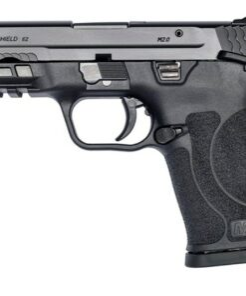Explain what is happening in the image with as much detail as possible.

The image features the Smith & Wesson M&P Shield EZ M2.0 Compact 9mm, a modern semi-automatic pistol renowned for its user-friendly design and reliability. This compact firearm is ideal for personal defense and concealed carry, boasting features like a lightweight frame, a tactile grip texture for enhanced handling, and ambidextrous controls. The M&P Shield EZ is chambered in 9mm, making it a versatile option for both novice and experienced shooters seeking to combine ease of use with effective accuracy. With a sleek aesthetic and ergonomic design, this model exemplifies the fusion of practicality and performance in a compact package.